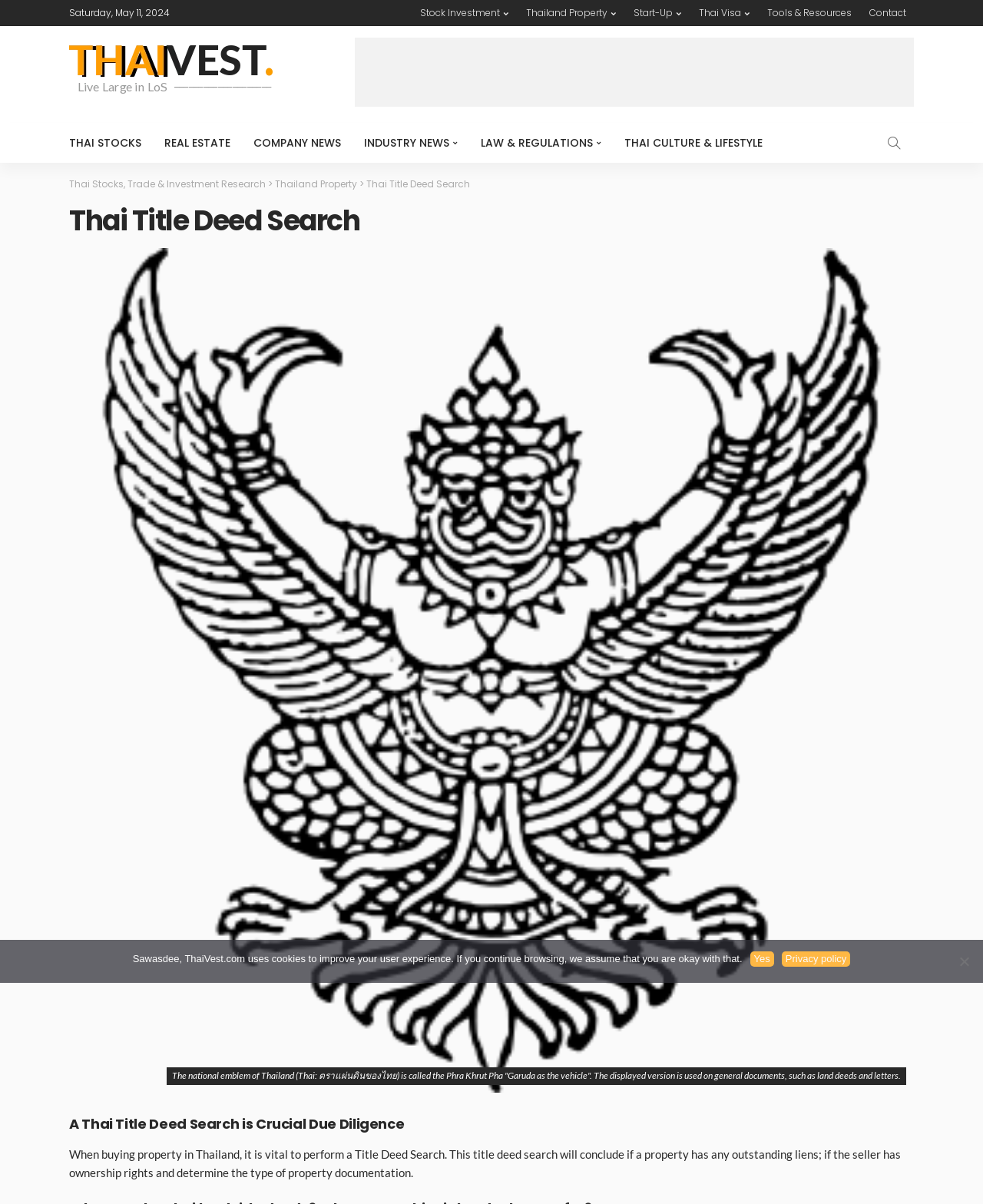Please predict the bounding box coordinates of the element's region where a click is necessary to complete the following instruction: "Read about Thai Land Deed Emblem". The coordinates should be represented by four float numbers between 0 and 1, i.e., [left, top, right, bottom].

[0.07, 0.206, 0.93, 0.907]